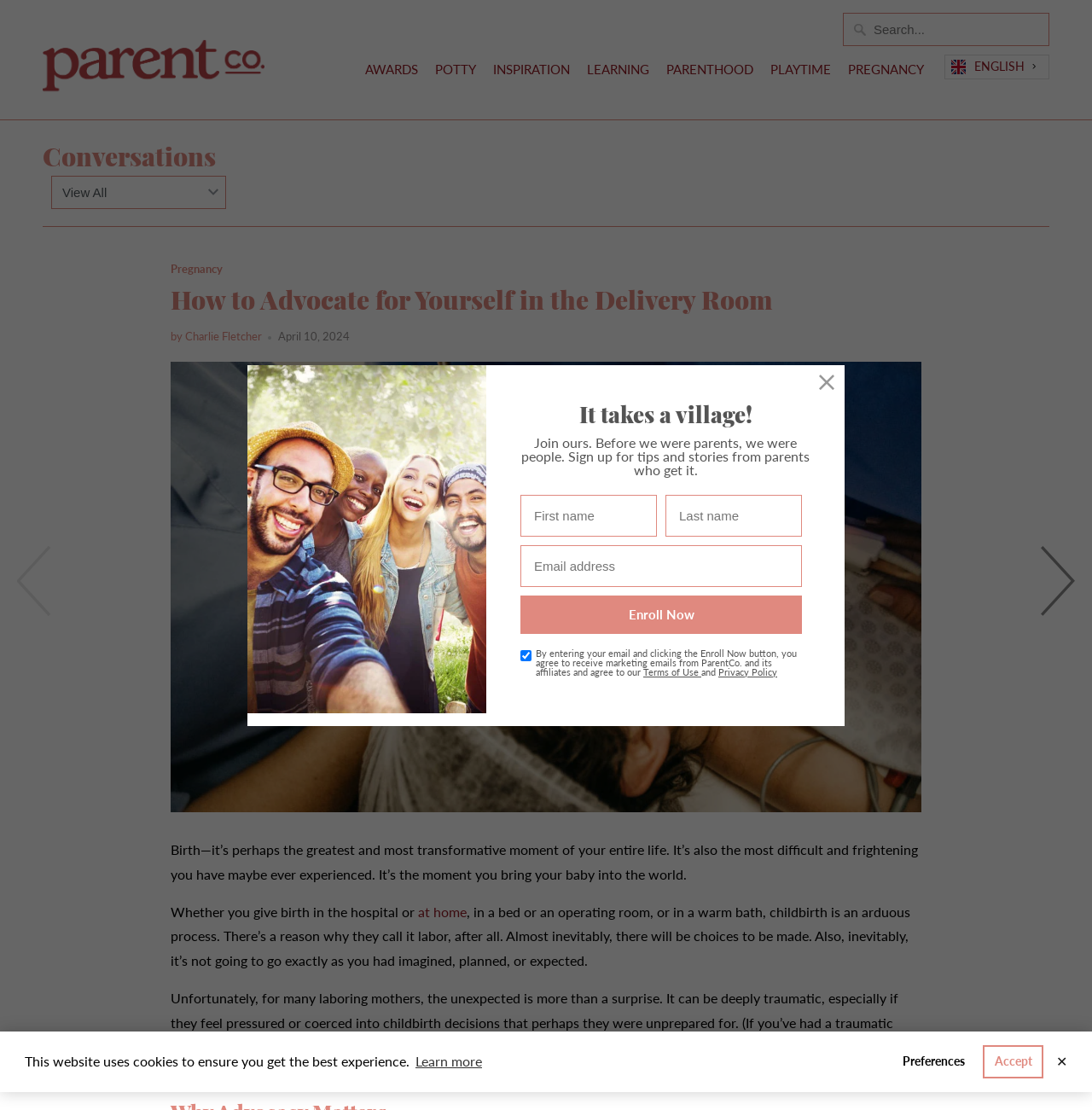Give a concise answer using one word or a phrase to the following question:
What is the language of the website?

English